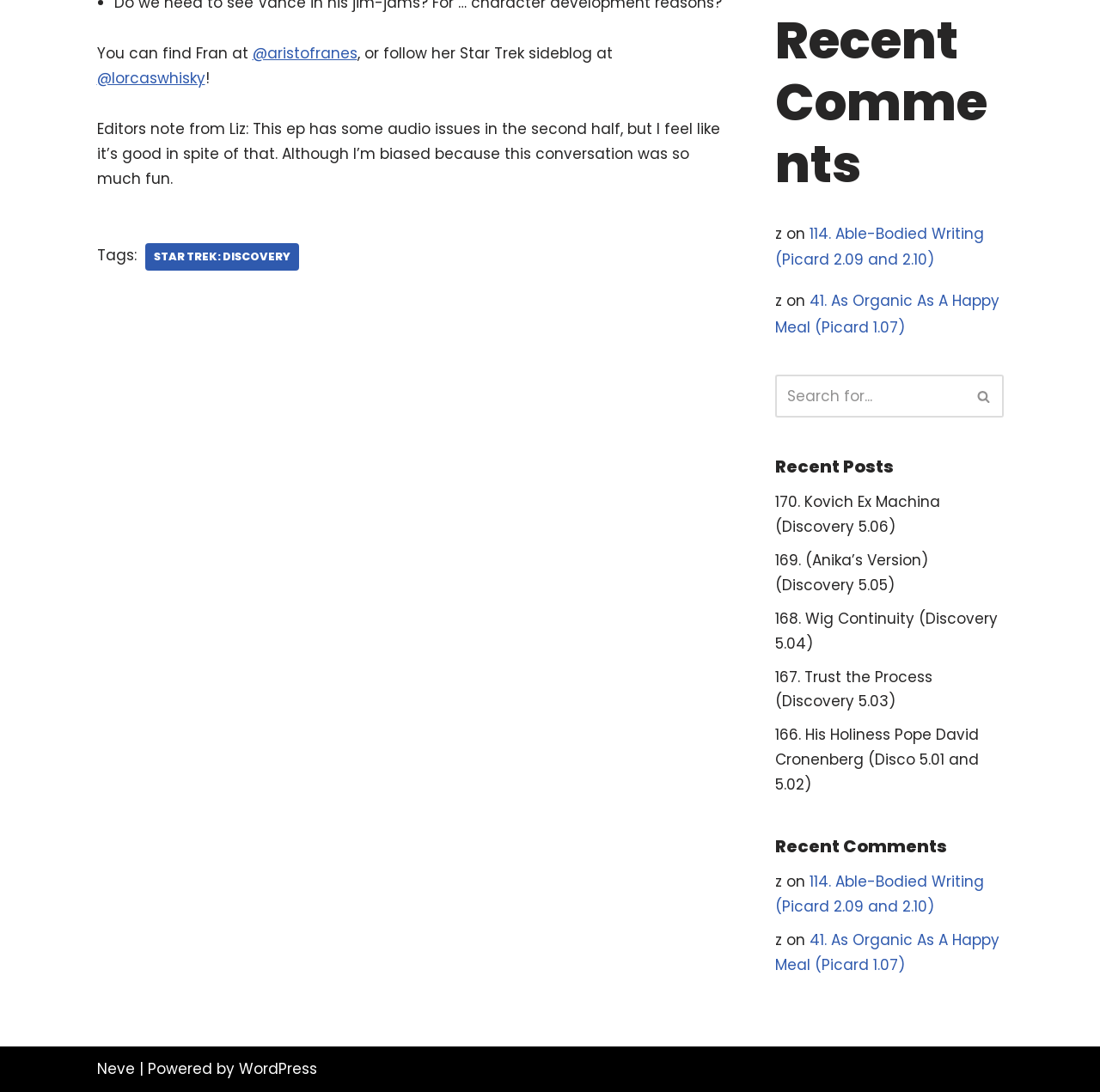Given the description of the UI element: "star trek: discovery", predict the bounding box coordinates in the form of [left, top, right, bottom], with each value being a float between 0 and 1.

[0.132, 0.222, 0.271, 0.248]